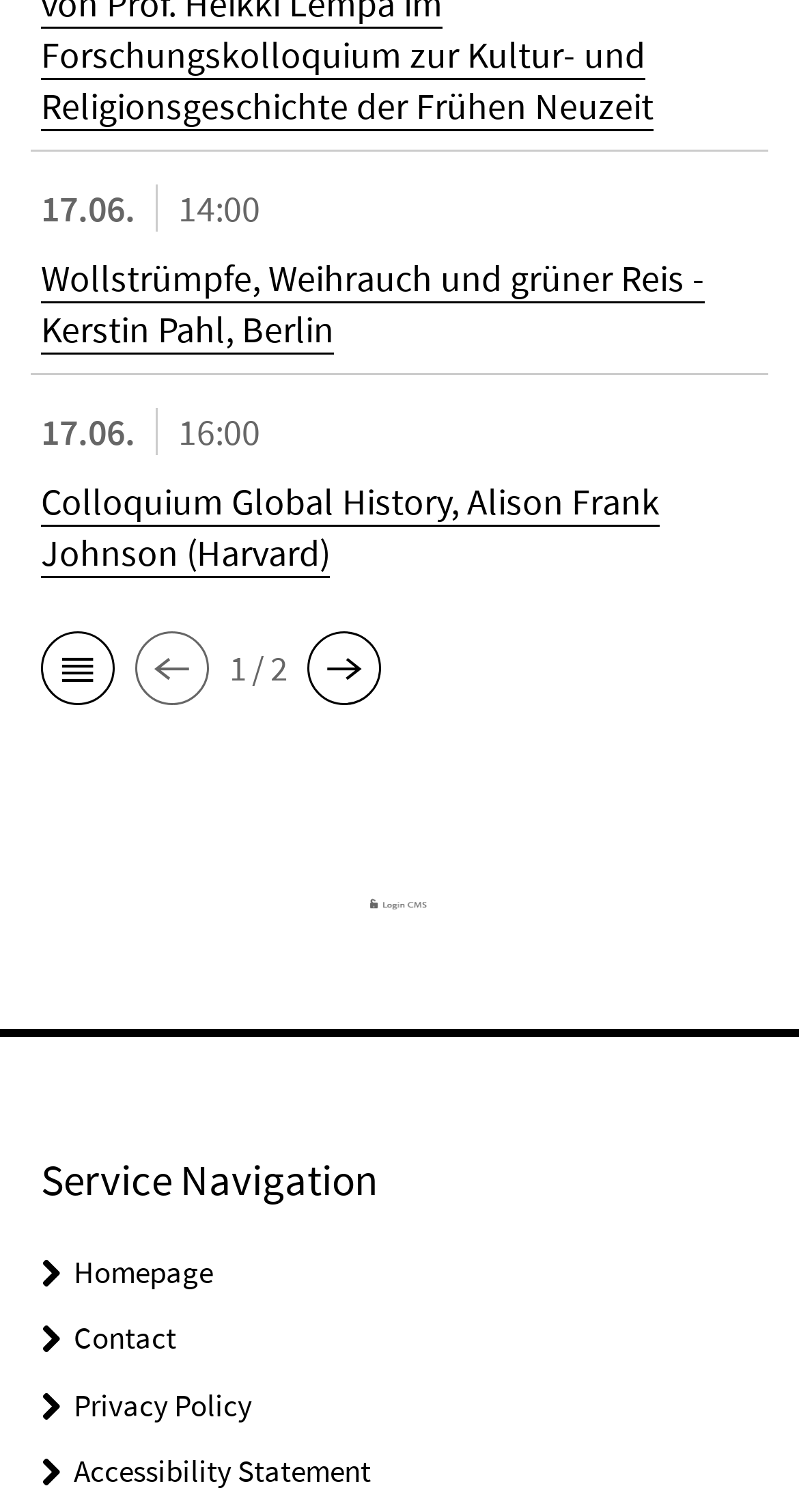Pinpoint the bounding box coordinates of the area that should be clicked to complete the following instruction: "click the link to Kerstin Pahl's event". The coordinates must be given as four float numbers between 0 and 1, i.e., [left, top, right, bottom].

[0.051, 0.169, 0.882, 0.234]